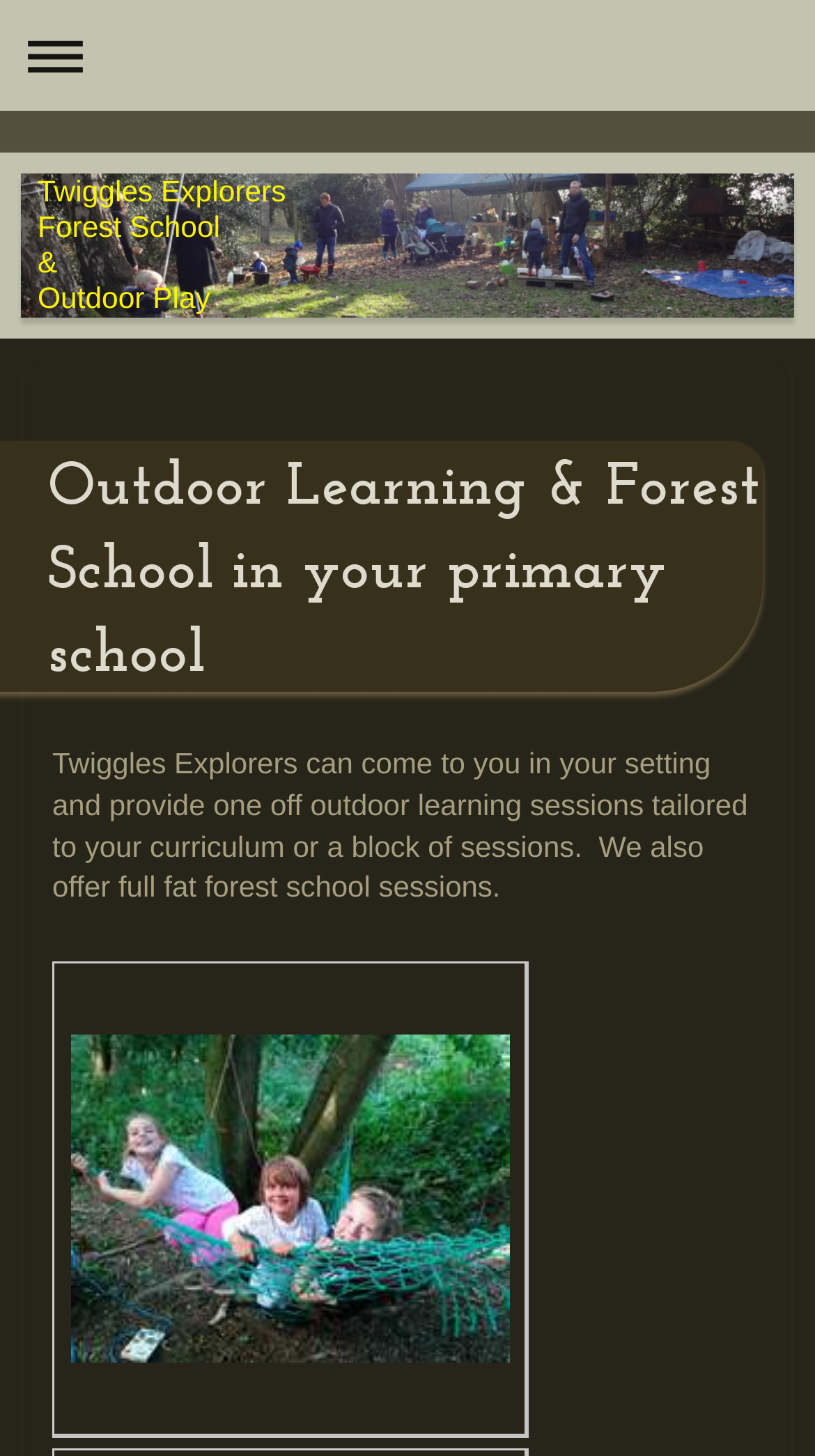Describe all visible elements and their arrangement on the webpage.

The webpage is titled "Twiggles Explorers - Primary Schools" and appears to be related to outdoor learning and forest schools. At the top left corner, there is a link to expand or collapse navigation, indicated by the symbol "≡". 

Below the navigation link, there is a logo or icon represented by an SVG element, which is positioned at the top center of the page. To the right of the logo, there are three lines of text: "Twiggles Explorers" followed by "Forest School" and then "& Outdoor Play". 

Further down the page, there is a paragraph of text that describes the services offered by Twiggles Explorers, including one-off outdoor learning sessions and full forest school sessions. 

Below the descriptive text, there is a link titled "Hanging about in homemade hammocks", which is positioned near the bottom center of the page.